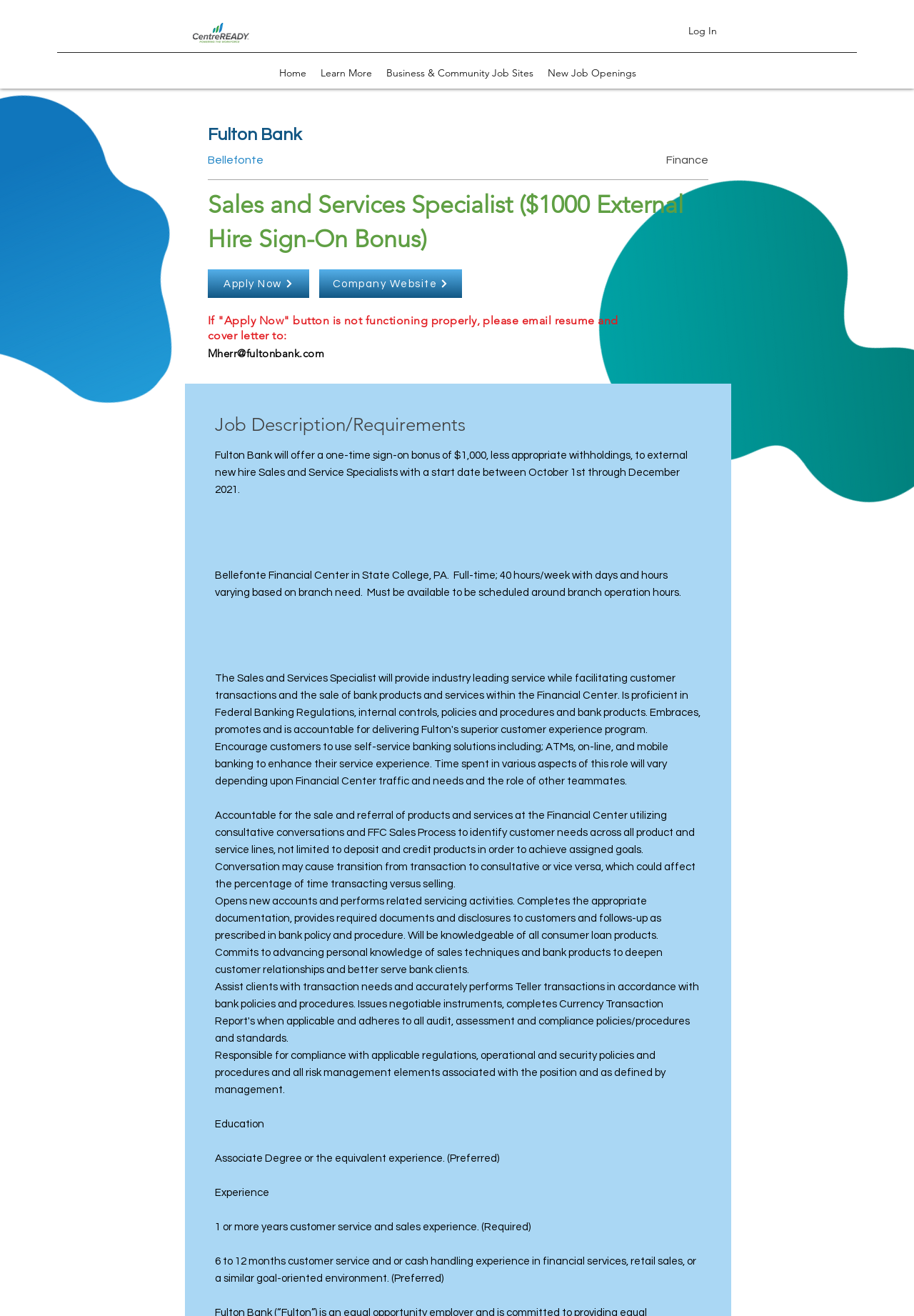Highlight the bounding box coordinates of the element that should be clicked to carry out the following instruction: "Log in to the system". The coordinates must be given as four float numbers ranging from 0 to 1, i.e., [left, top, right, bottom].

[0.742, 0.014, 0.795, 0.034]